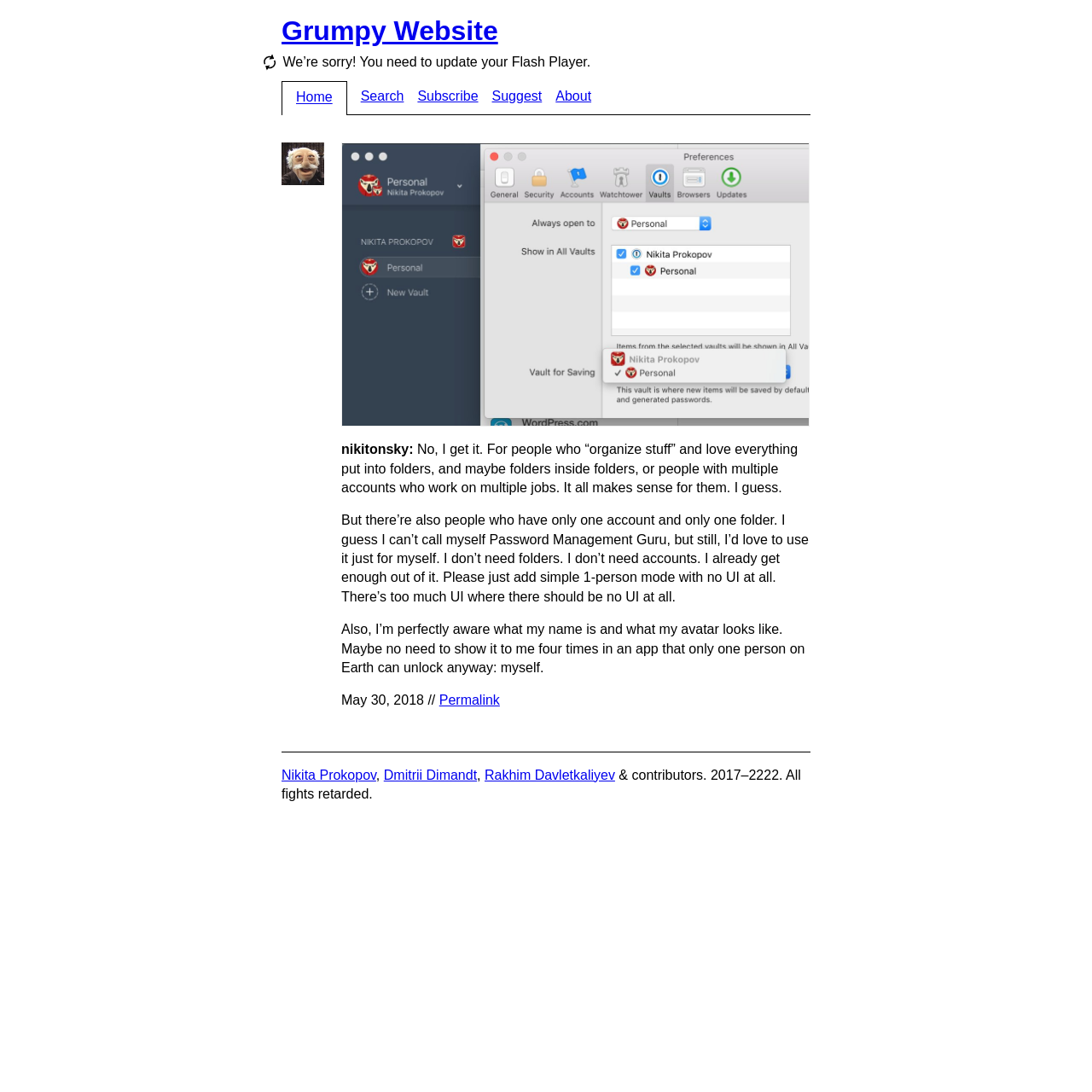Carefully observe the image and respond to the question with a detailed answer:
How many links are in the top navigation bar?

The top navigation bar contains links to 'Home', 'Search', 'Subscribe', 'Suggest', and 'About', which totals 5 links.